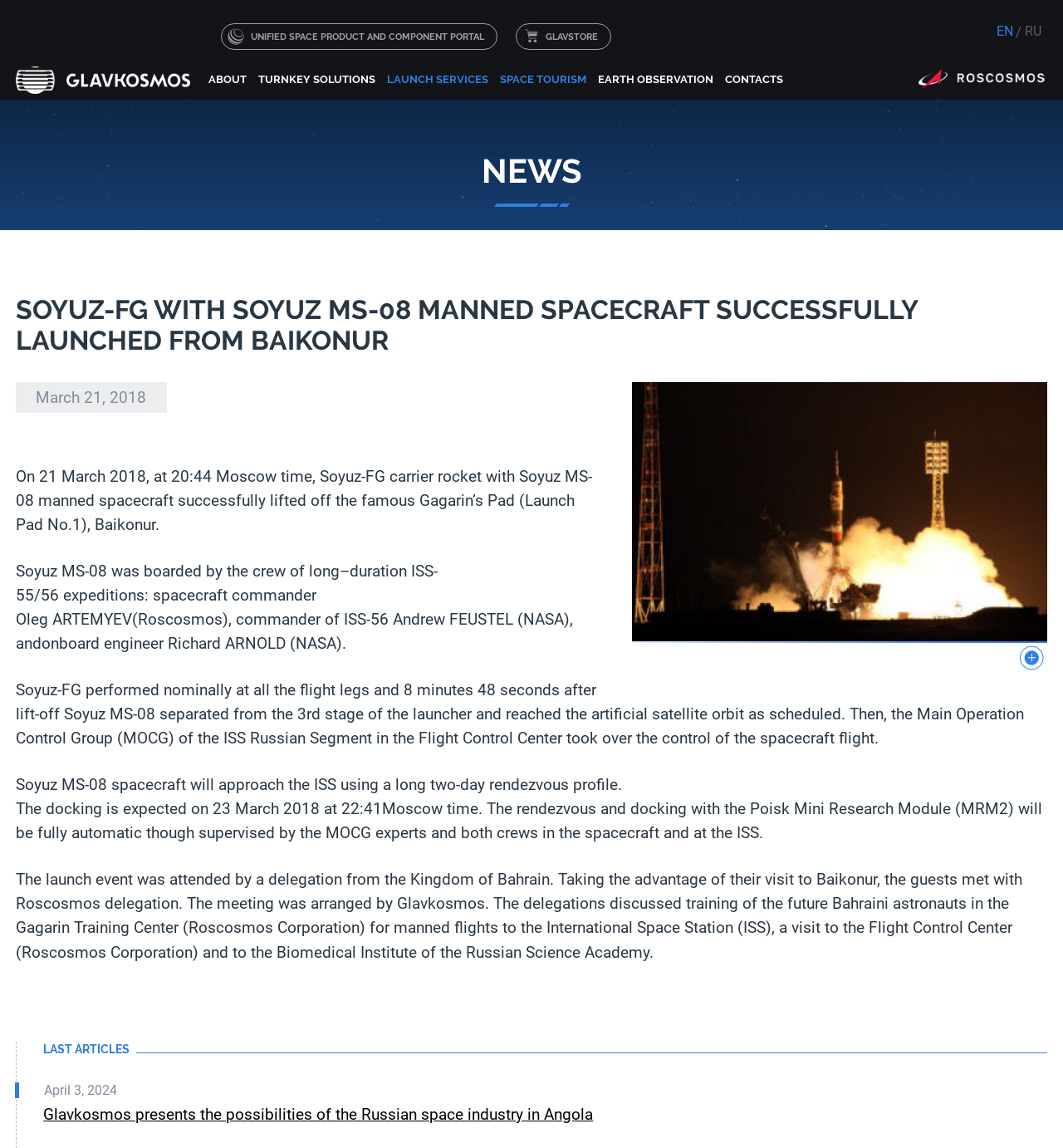Locate the bounding box coordinates of the area that needs to be clicked to fulfill the following instruction: "Go to About page". The coordinates should be in the format of four float numbers between 0 and 1, namely [left, top, right, bottom].

[0.191, 0.054, 0.238, 0.085]